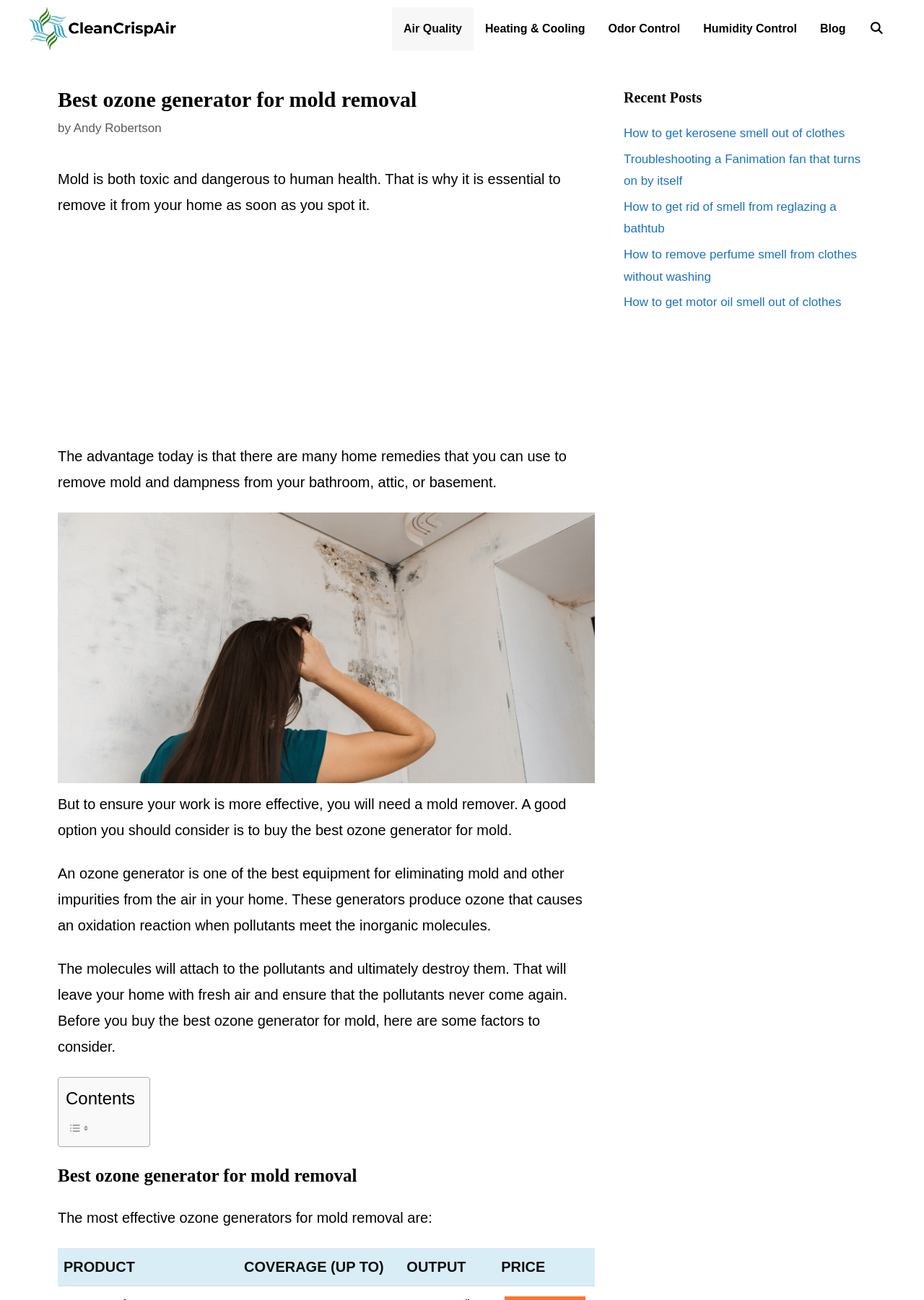Please provide the bounding box coordinates for the element that needs to be clicked to perform the instruction: "Click on the 'How to get kerosene smell out of clothes' link". The coordinates must consist of four float numbers between 0 and 1, formatted as [left, top, right, bottom].

[0.675, 0.097, 0.914, 0.108]